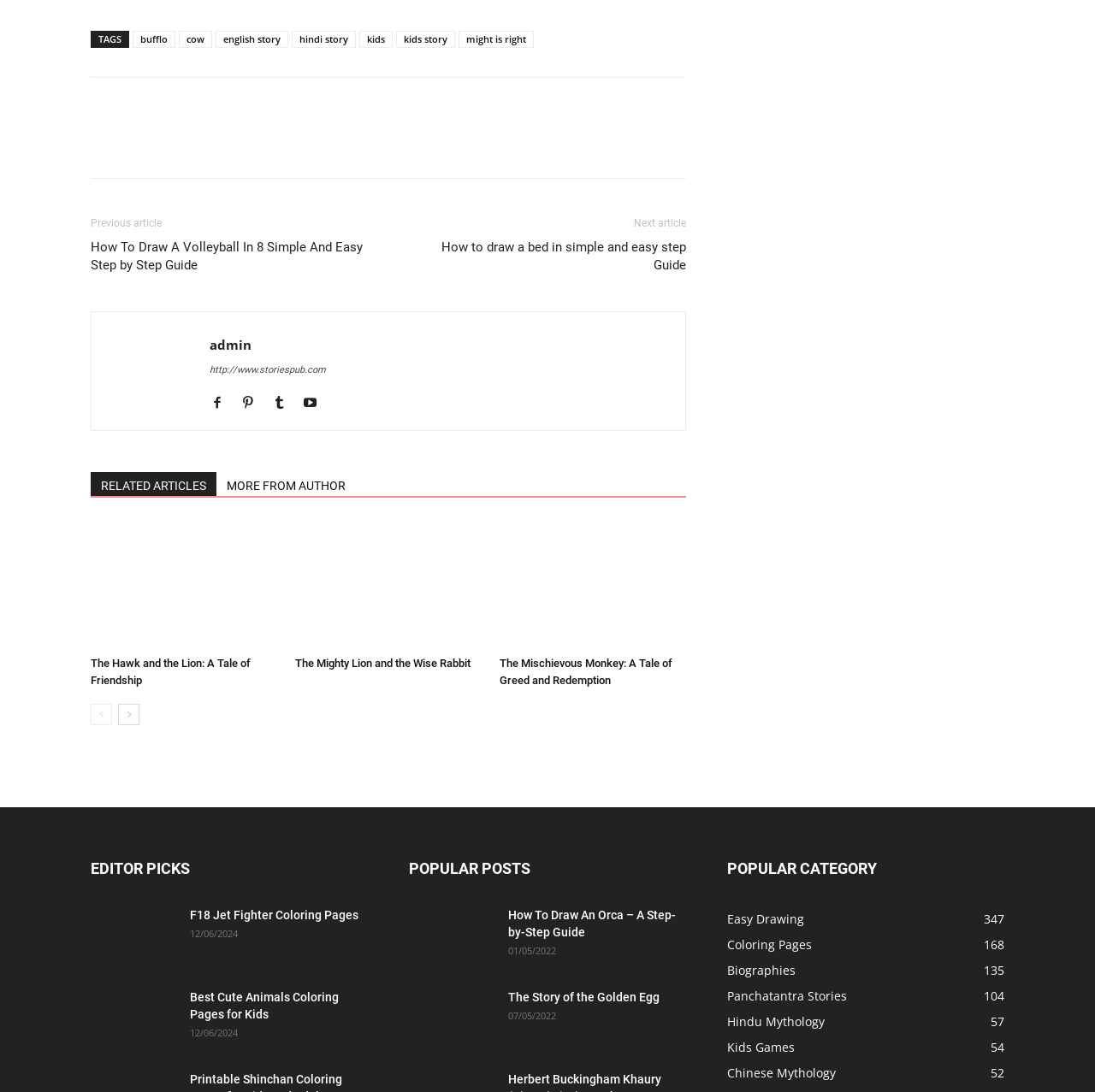Identify the bounding box coordinates for the element that needs to be clicked to fulfill this instruction: "Go to the 'Easy Drawing' category". Provide the coordinates in the format of four float numbers between 0 and 1: [left, top, right, bottom].

[0.664, 0.834, 0.734, 0.849]